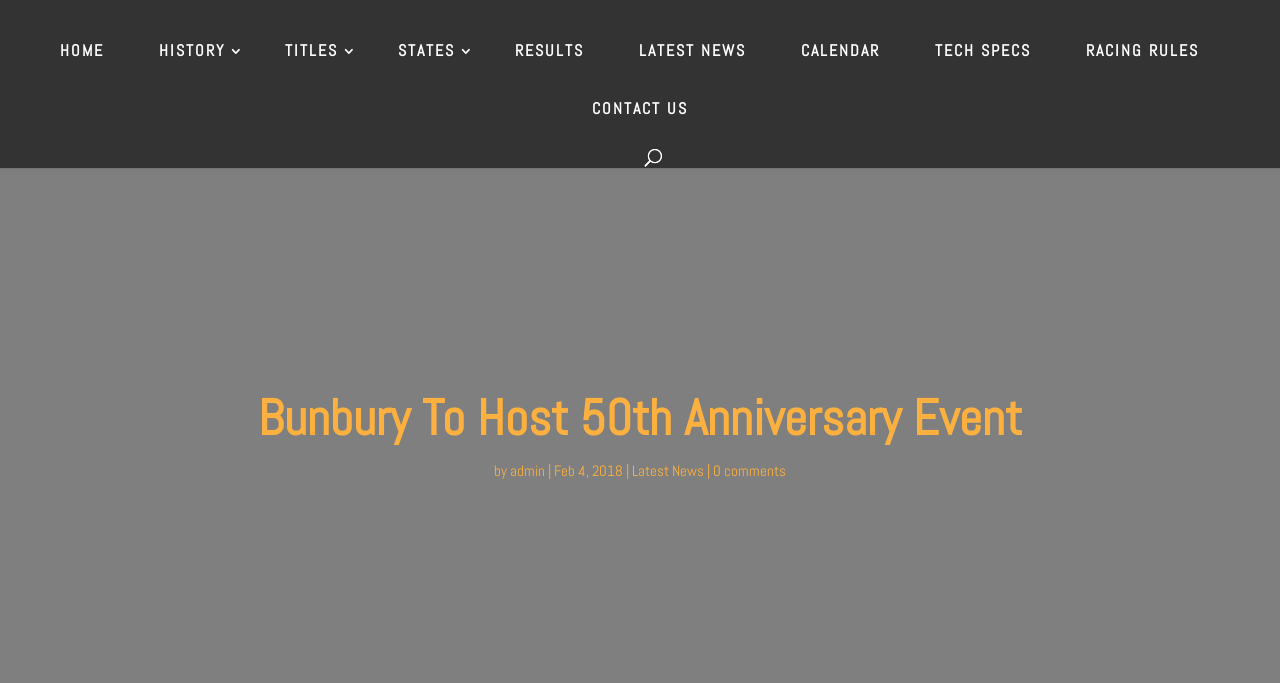Determine the bounding box coordinates of the clickable area required to perform the following instruction: "view latest news". The coordinates should be represented as four float numbers between 0 and 1: [left, top, right, bottom].

[0.487, 0.042, 0.594, 0.127]